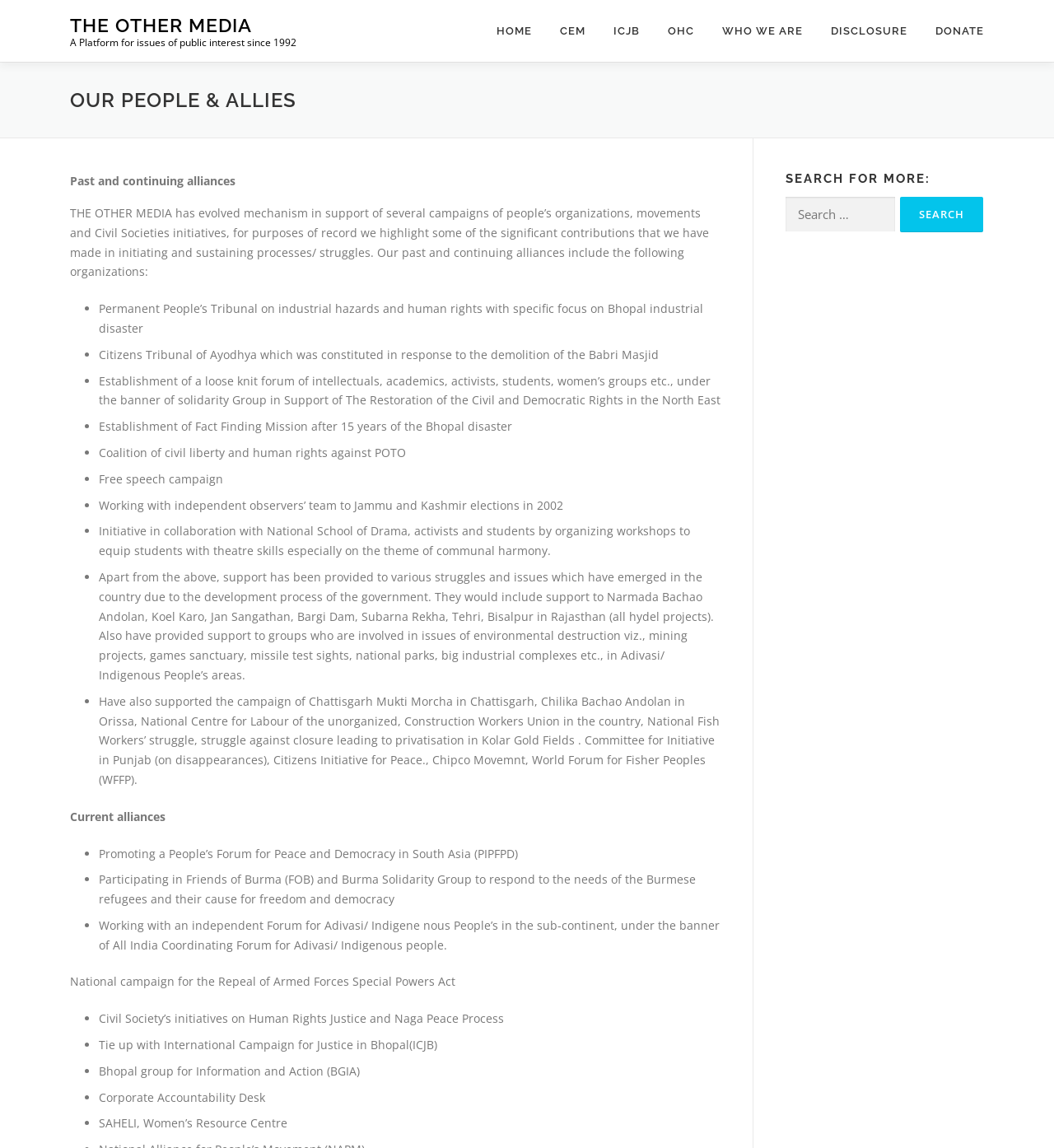Please find the bounding box coordinates of the section that needs to be clicked to achieve this instruction: "Search for something".

[0.745, 0.172, 0.933, 0.202]